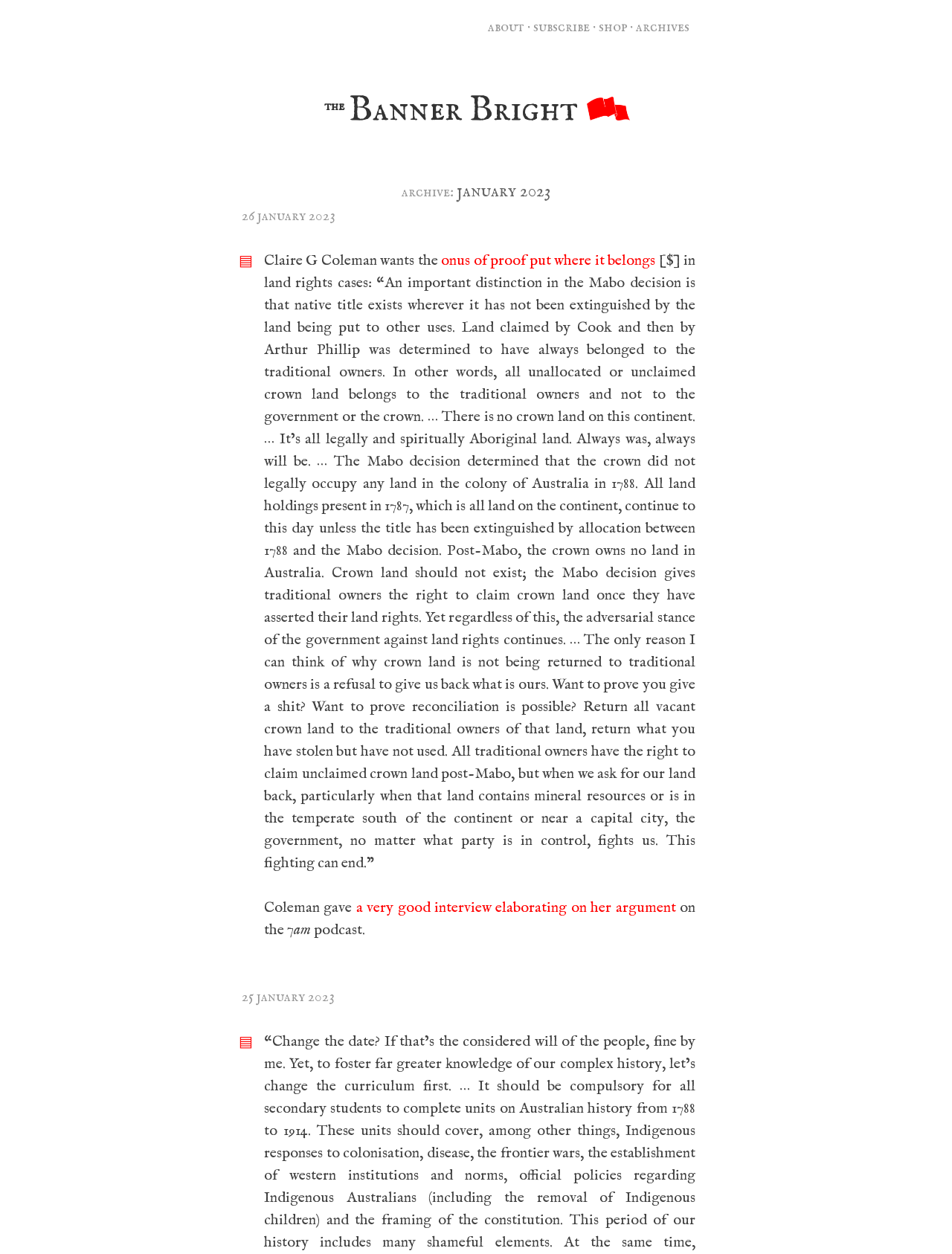Provide the bounding box coordinates of the HTML element this sentence describes: "the Banner Bright".

[0.338, 0.07, 0.662, 0.106]